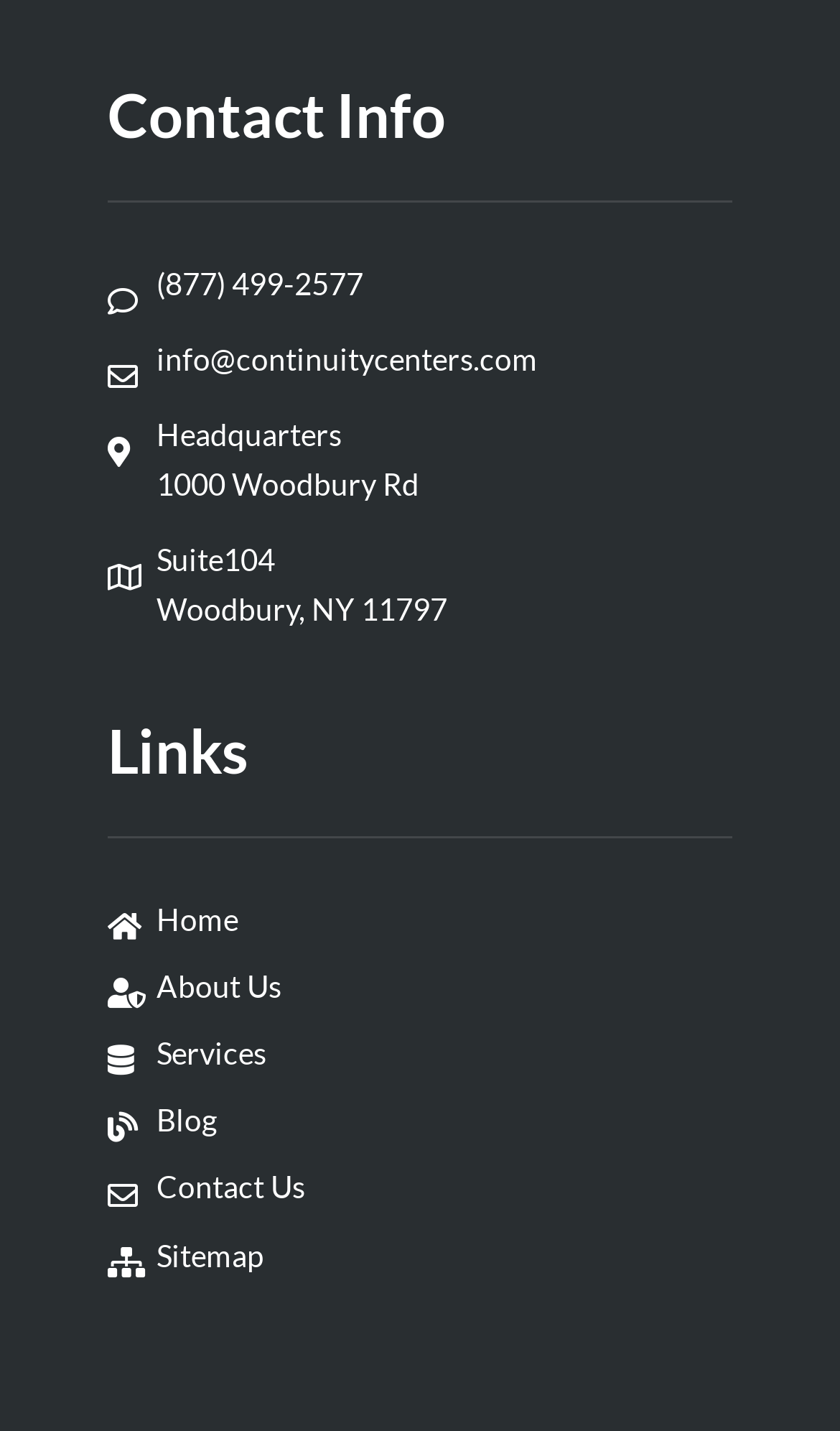How many links are under the 'Links' heading?
Respond to the question with a well-detailed and thorough answer.

I counted the number of link elements under the 'Links' heading, and there are 6 links: 'Home', 'About Us', 'Services', 'Blog', 'Contact Us', and 'Sitemap'.